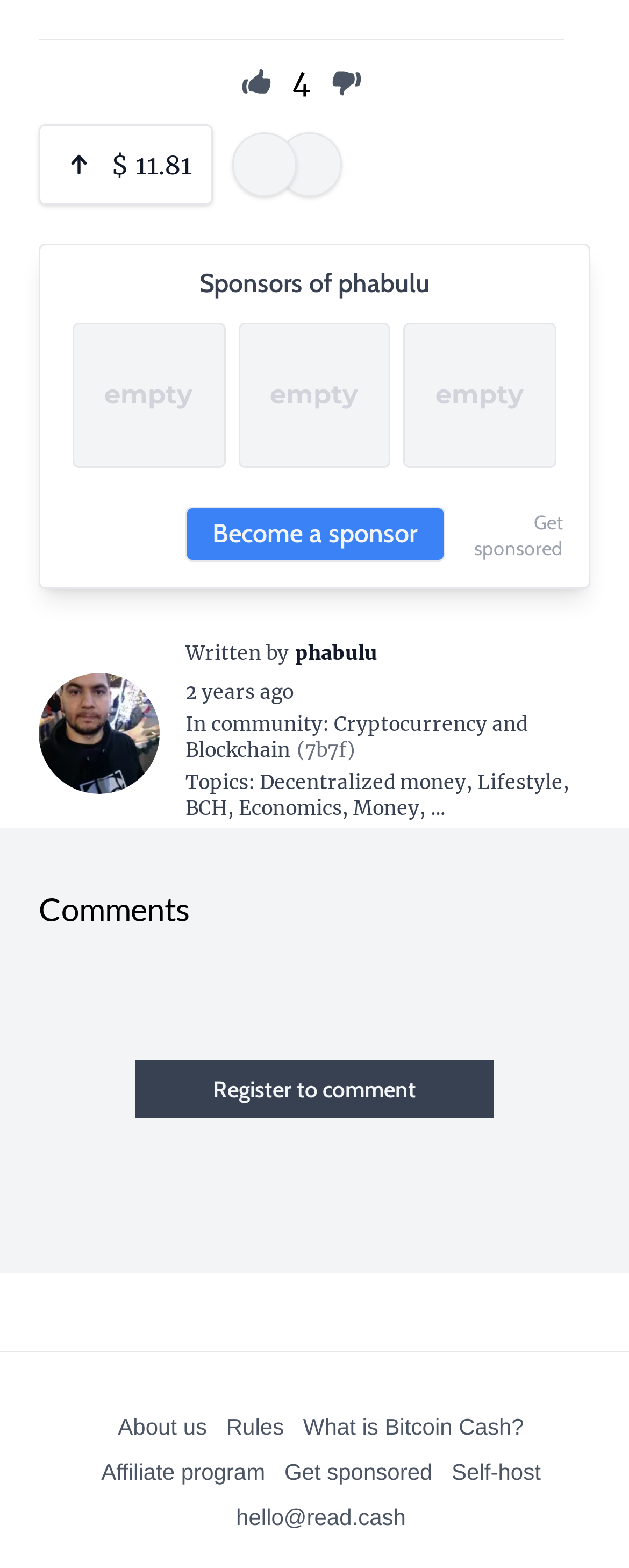Indicate the bounding box coordinates of the element that must be clicked to execute the instruction: "Read comments". The coordinates should be given as four float numbers between 0 and 1, i.e., [left, top, right, bottom].

[0.062, 0.565, 0.938, 0.594]